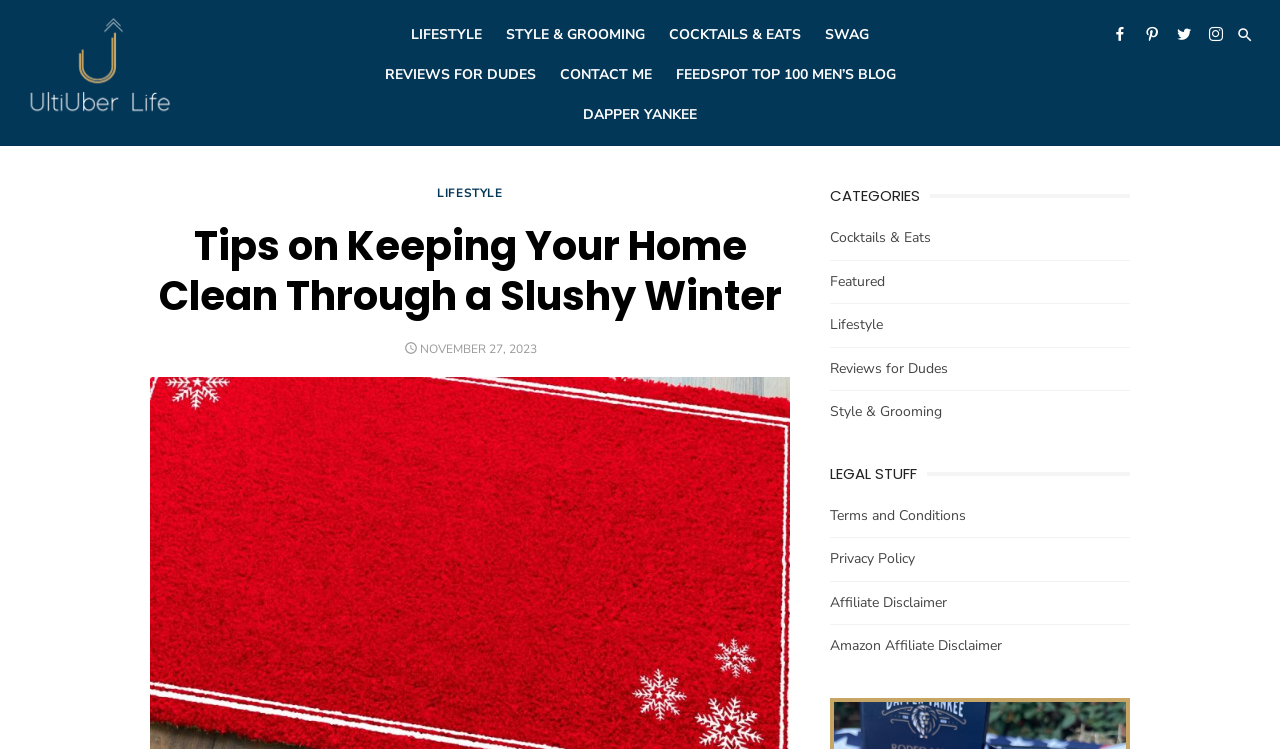What is the category of the post?
Using the image, elaborate on the answer with as much detail as possible.

I determined the answer by looking at the heading 'Tips on Keeping Your Home Clean Through a Slushy Winter' and the link 'LIFESTYLE' above it. This suggests that the post belongs to the 'Lifestyle' category.